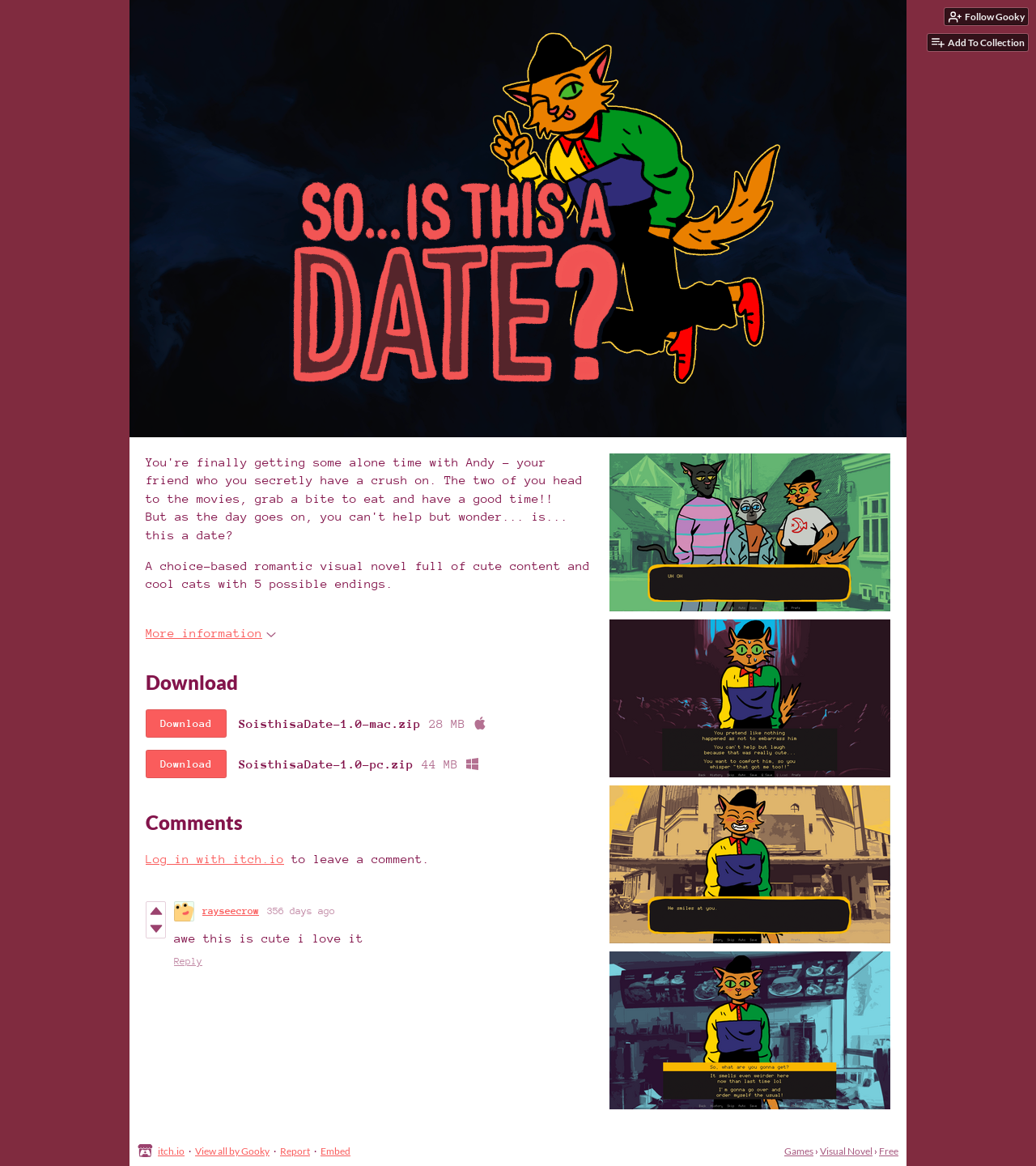Could you find the bounding box coordinates of the clickable area to complete this instruction: "Leave a comment"?

[0.141, 0.731, 0.274, 0.743]